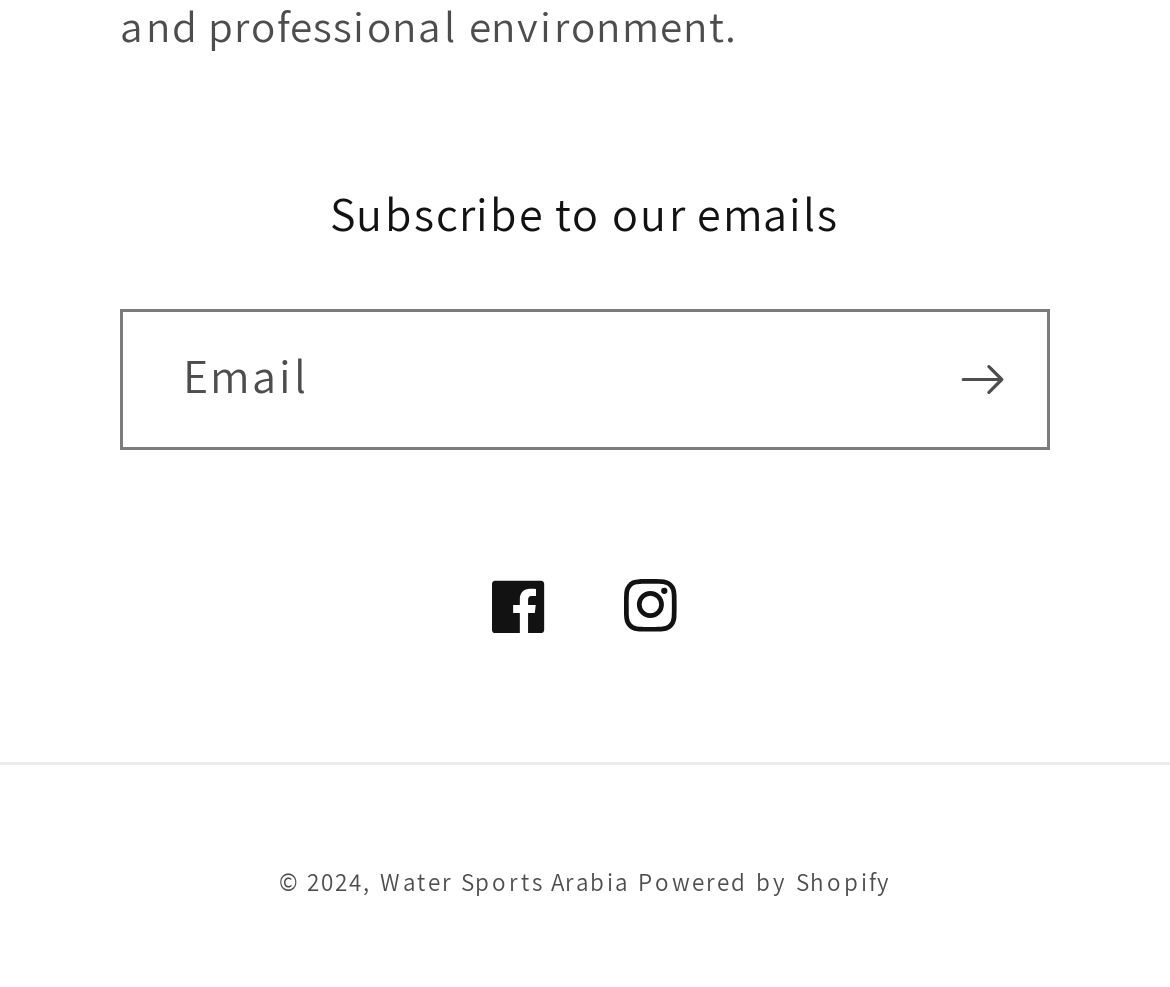Determine the bounding box coordinates for the UI element described. Format the coordinates as (top-left x, top-left y, bottom-right x, bottom-right y) and ensure all values are between 0 and 1. Element description: Facebook

[0.387, 0.547, 0.5, 0.681]